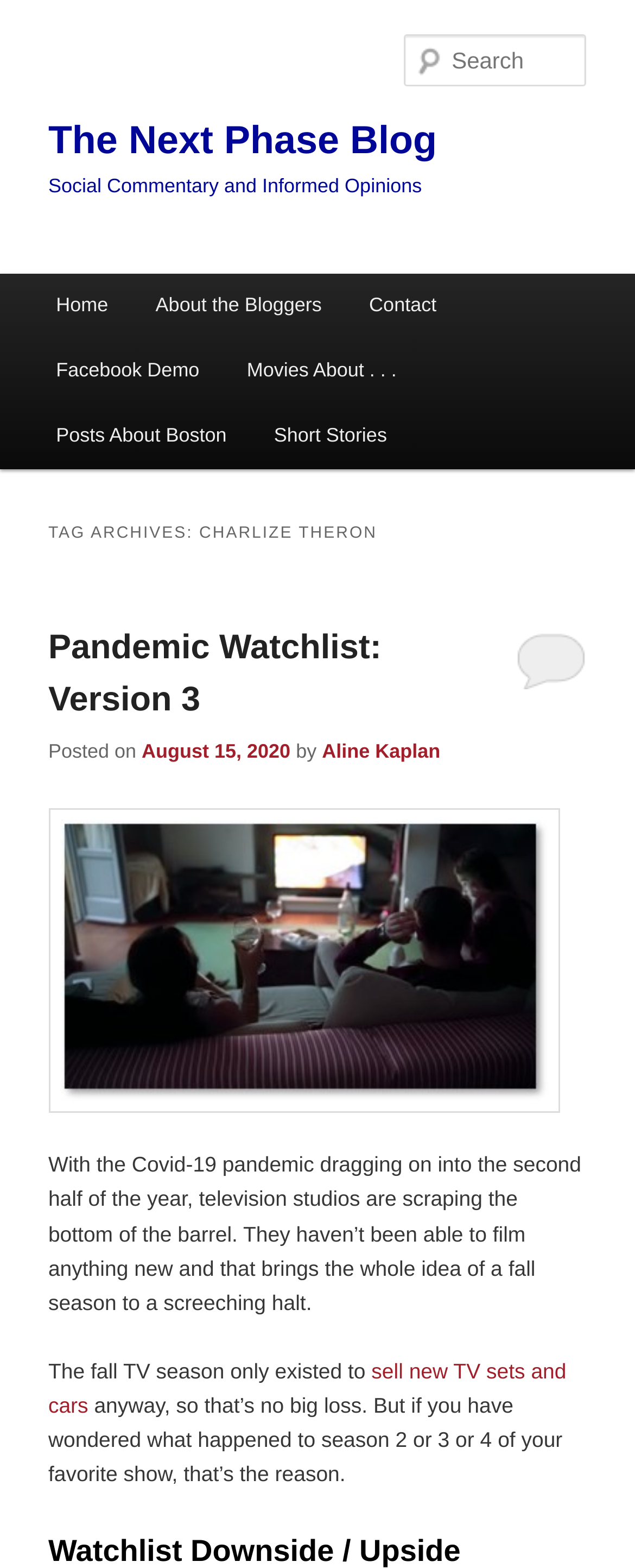Give a short answer using one word or phrase for the question:
Who is the author of the latest article?

Aline Kaplan